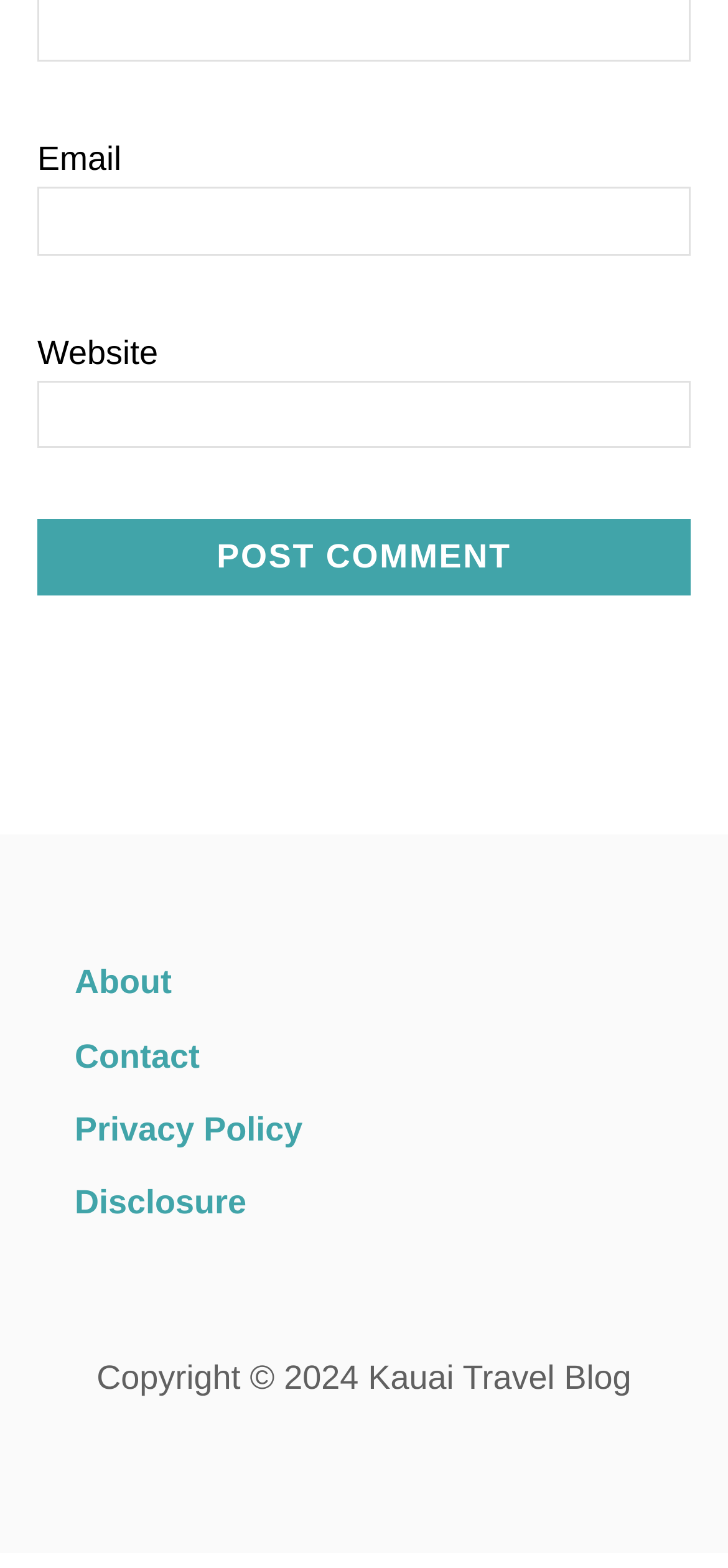What is the copyright information at the bottom of the page?
Refer to the image and provide a thorough answer to the question.

The copyright information is located at the bottom of the page and indicates that the website 'Kauai Travel Blog' owns the copyright for the year 2024.